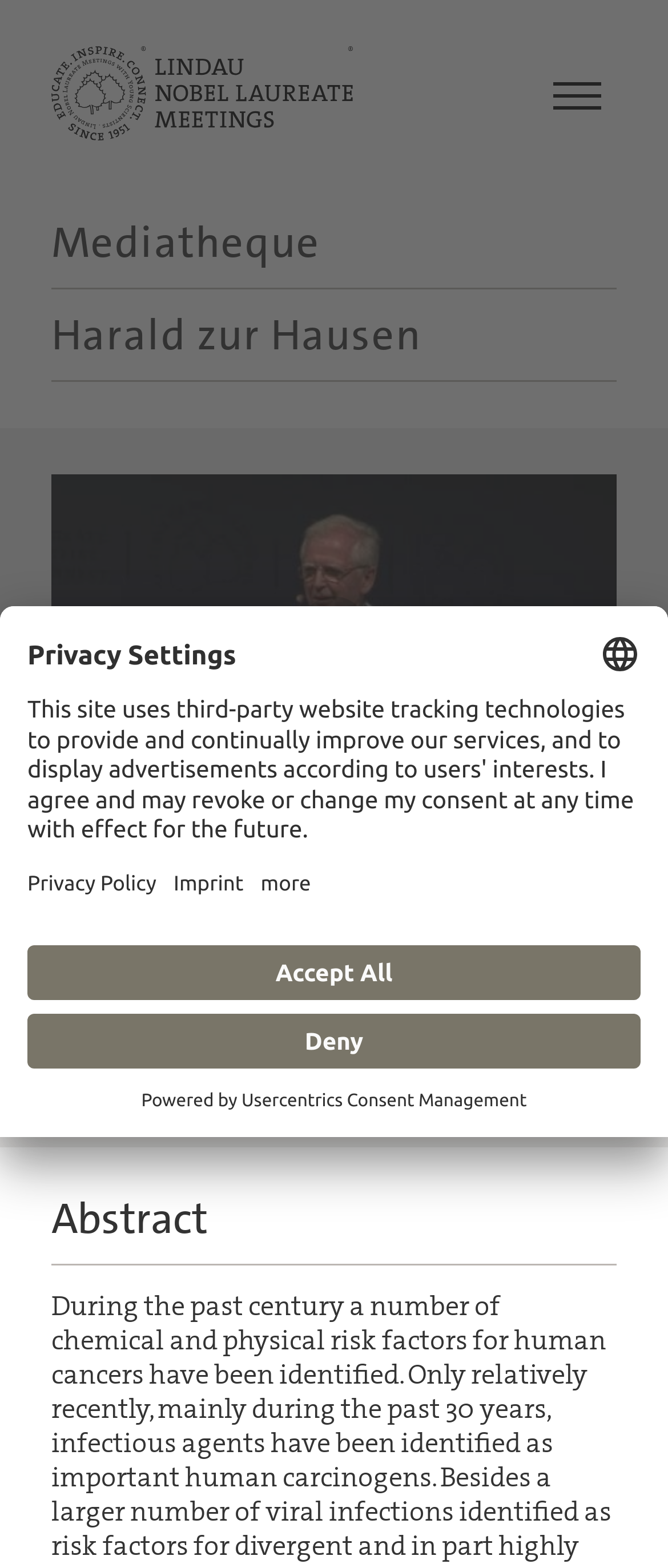How long is the lecture?
Could you please answer the question thoroughly and with as much detail as possible?

I found the answer by looking at the StaticText element 'Duration:' and its adjacent StaticText element '31 min', which indicates that the duration of the lecture is 31 minutes.